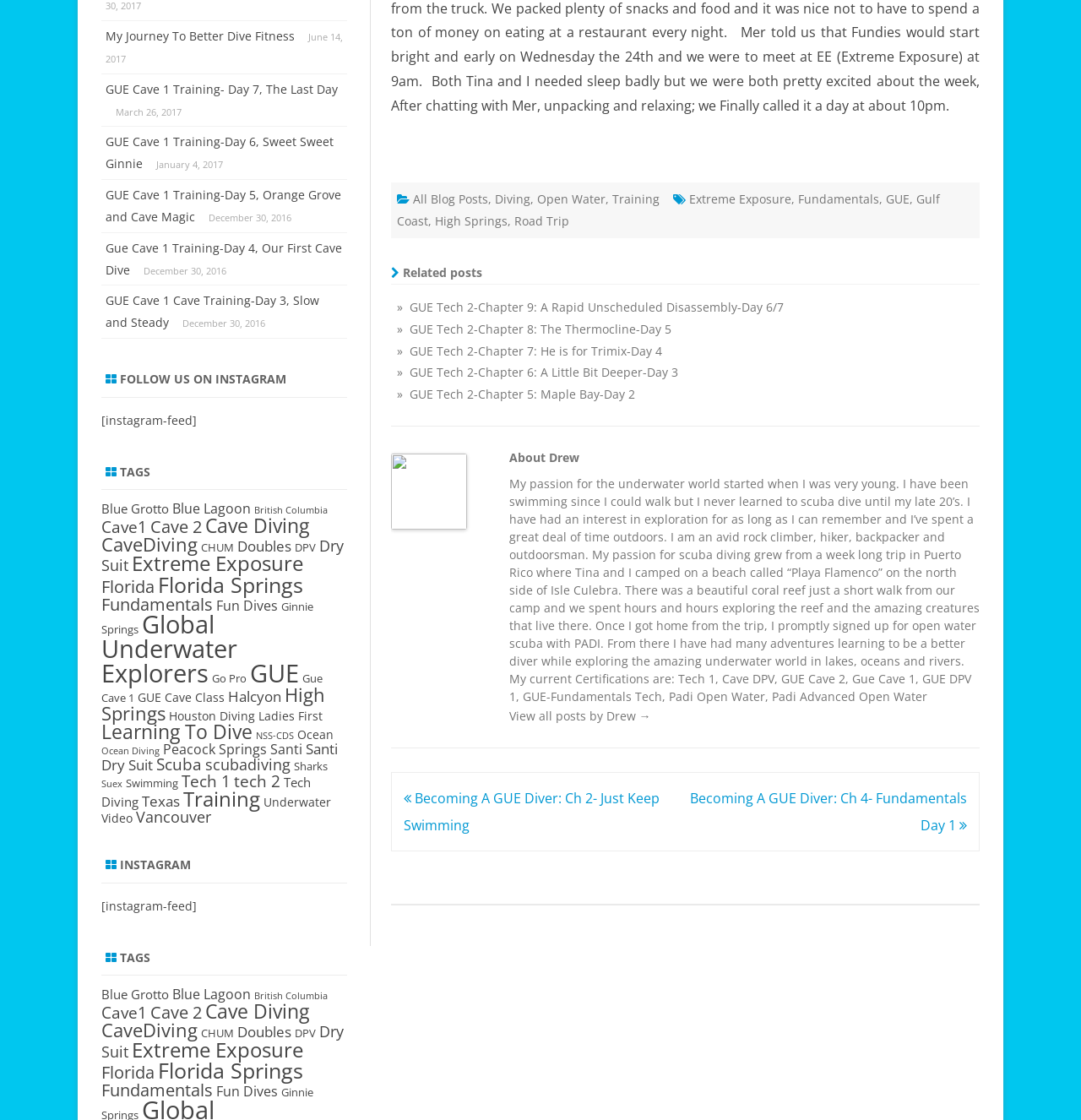What is the author of the 'About Drew' section?
Refer to the screenshot and deliver a thorough answer to the question presented.

The 'About Drew' section is a heading element with the text 'About Drew' and a static text element with a long description about Drew. Therefore, the author of this section is Drew himself.